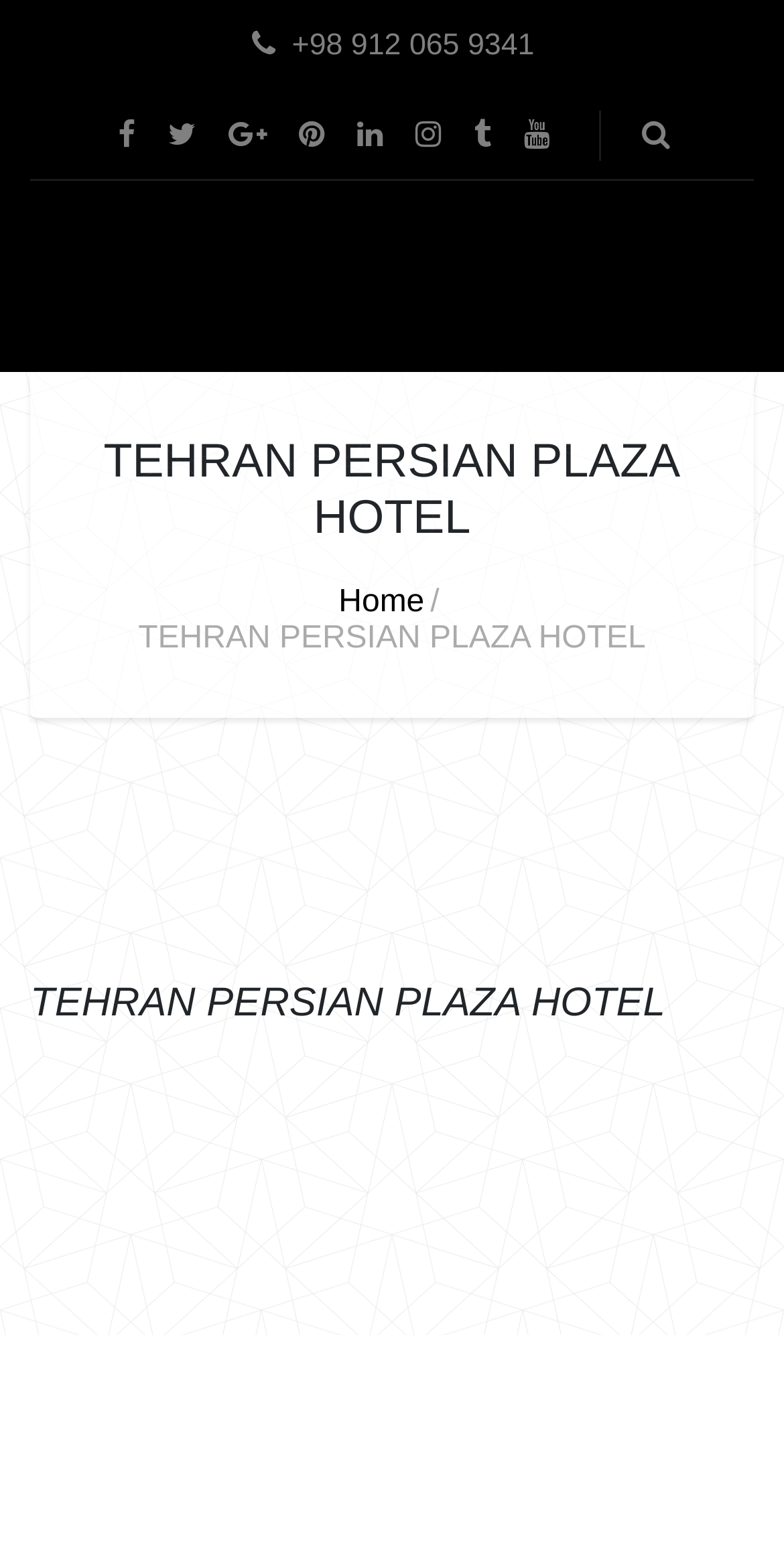Generate the text content of the main heading of the webpage.

TEHRAN PERSIAN PLAZA HOTEL